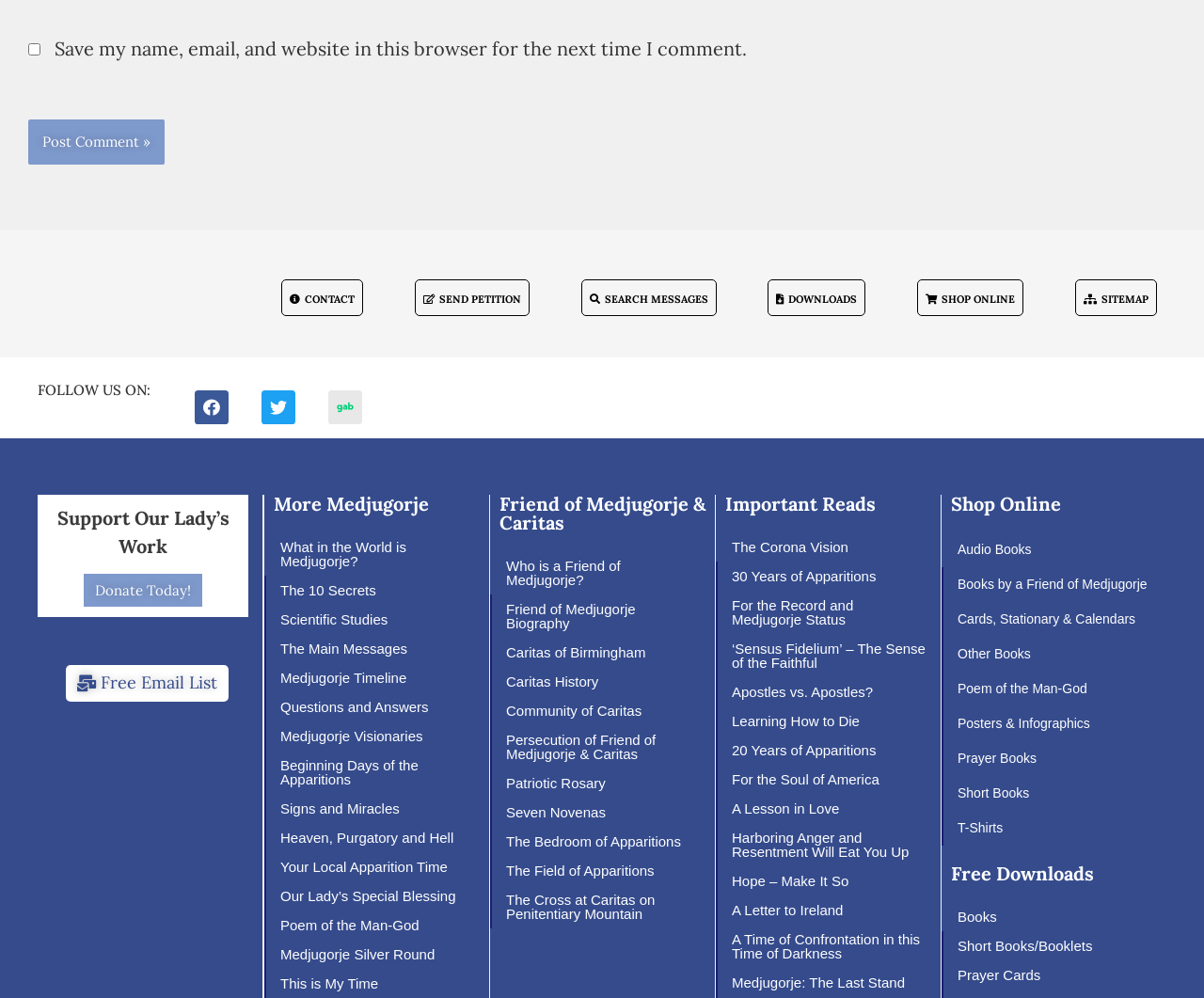Provide the bounding box coordinates of the HTML element described as: "T-Shirts". The bounding box coordinates should be four float numbers between 0 and 1, i.e., [left, top, right, bottom].

[0.784, 0.813, 0.969, 0.848]